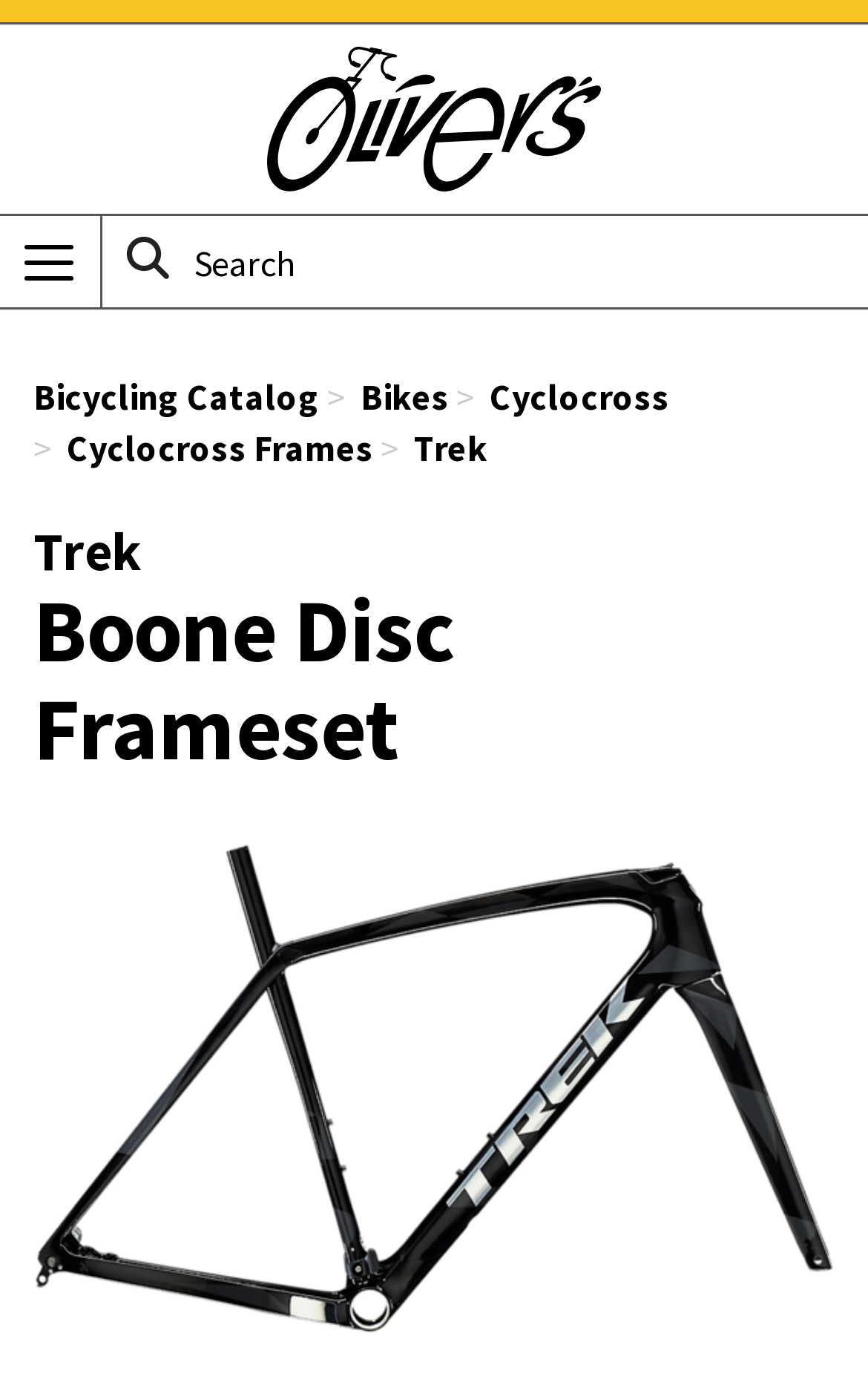Given the content of the image, can you provide a detailed answer to the question?
What is the brand of the product?

The brand of the product can be determined by looking at the links in the navigation menu, specifically the link 'Trek' which suggests that the product is from the Trek brand.